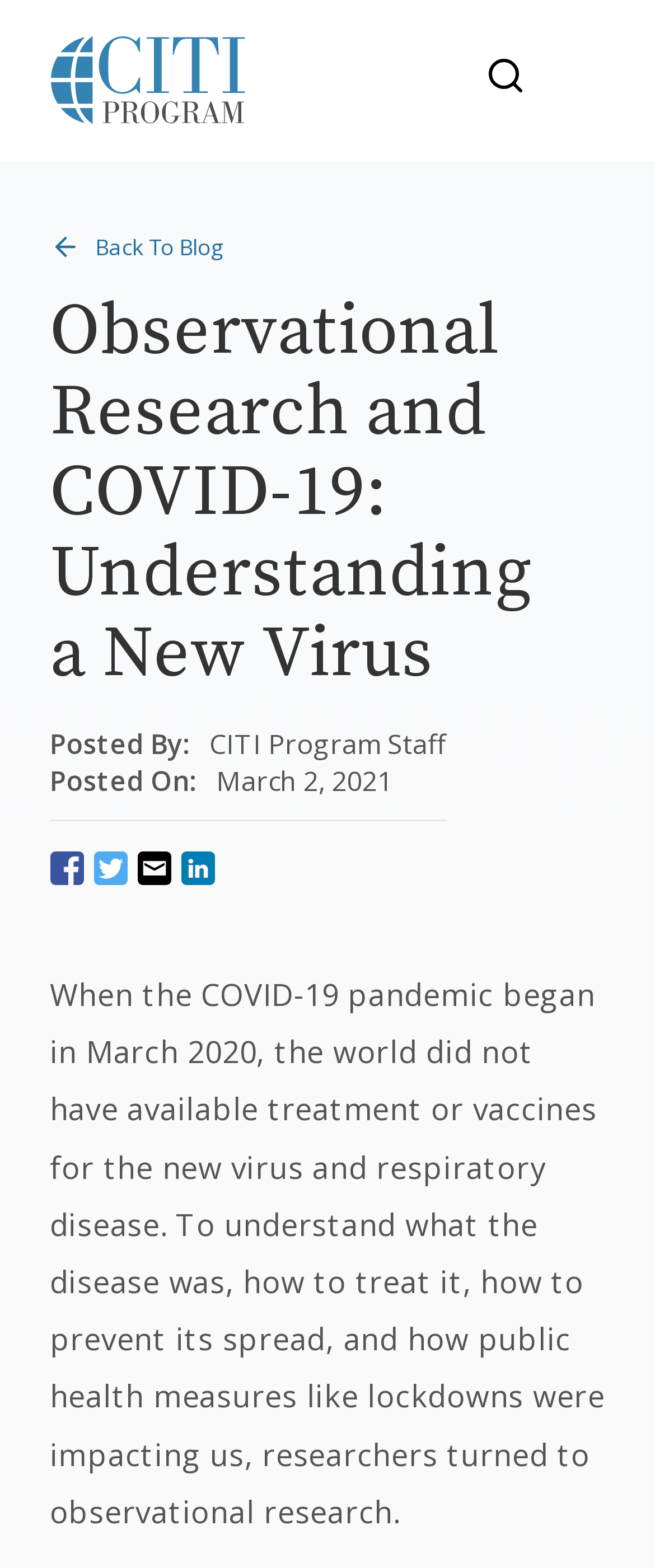Using details from the image, please answer the following question comprehensively:
How many social media icons are present on the webpage?

There are four social media icons present on the webpage, which are facebook, twitter, email, and linkedin icons, located at the bottom of the webpage with bounding box coordinates of [0.076, 0.543, 0.127, 0.564], [0.142, 0.543, 0.194, 0.564], [0.209, 0.543, 0.26, 0.564], and [0.276, 0.543, 0.327, 0.564] respectively.